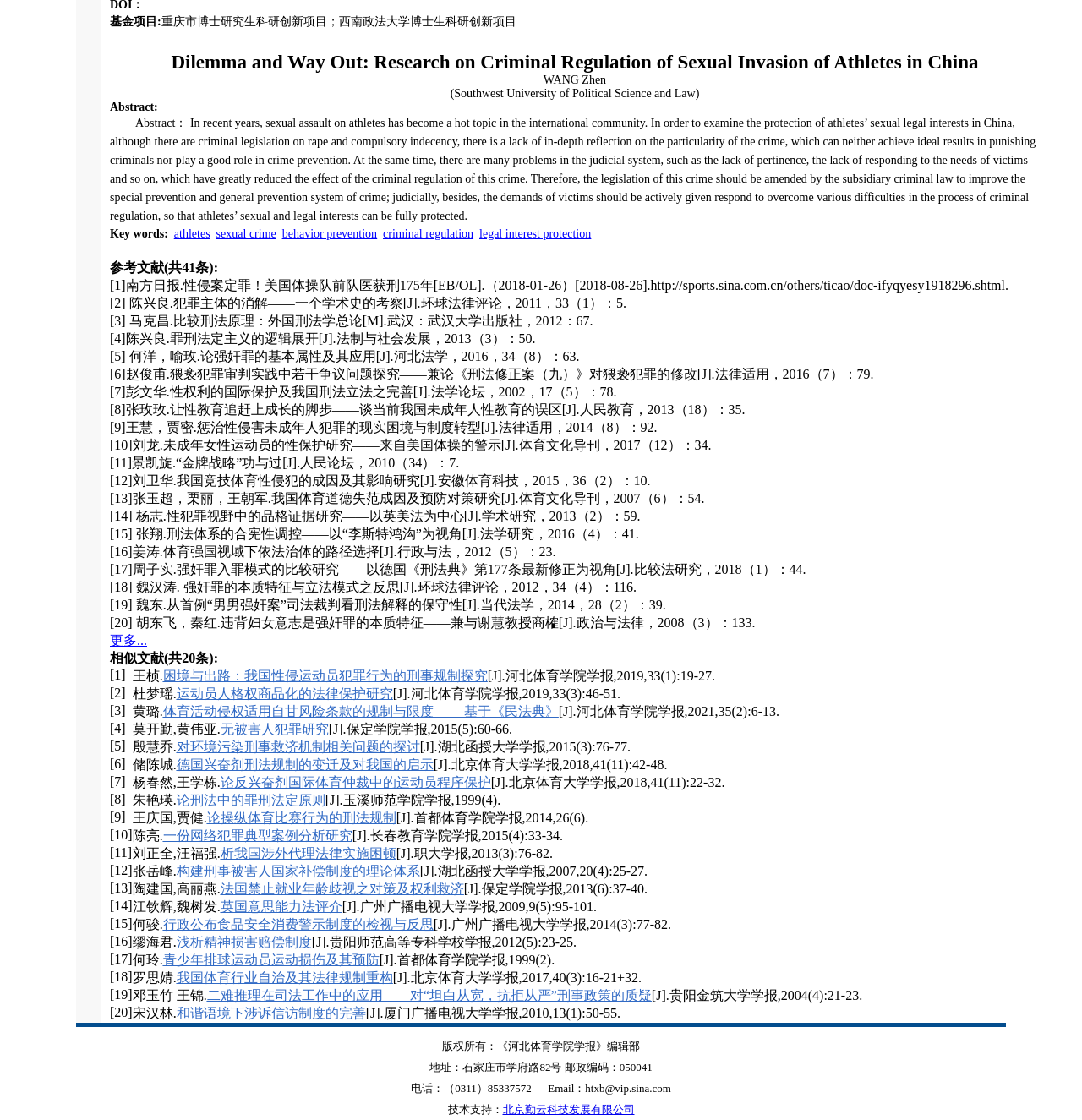Using the provided description: "困境与出路：我国性侵运动员犯罪行为的刑事规制探究", find the bounding box coordinates of the corresponding UI element. The output should be four float numbers between 0 and 1, in the format [left, top, right, bottom].

[0.151, 0.597, 0.451, 0.61]